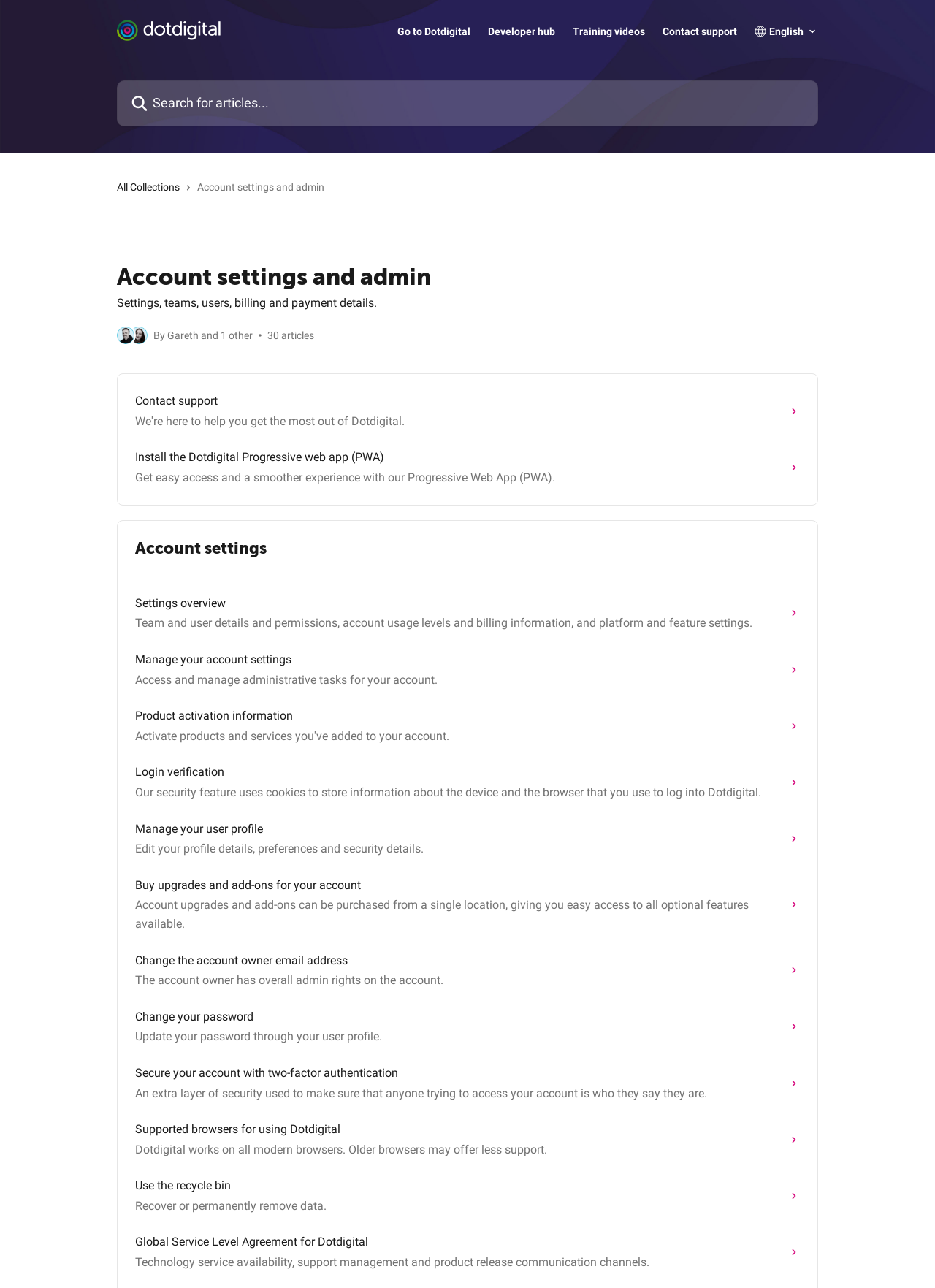Identify the bounding box coordinates necessary to click and complete the given instruction: "Search for articles".

[0.125, 0.062, 0.875, 0.098]